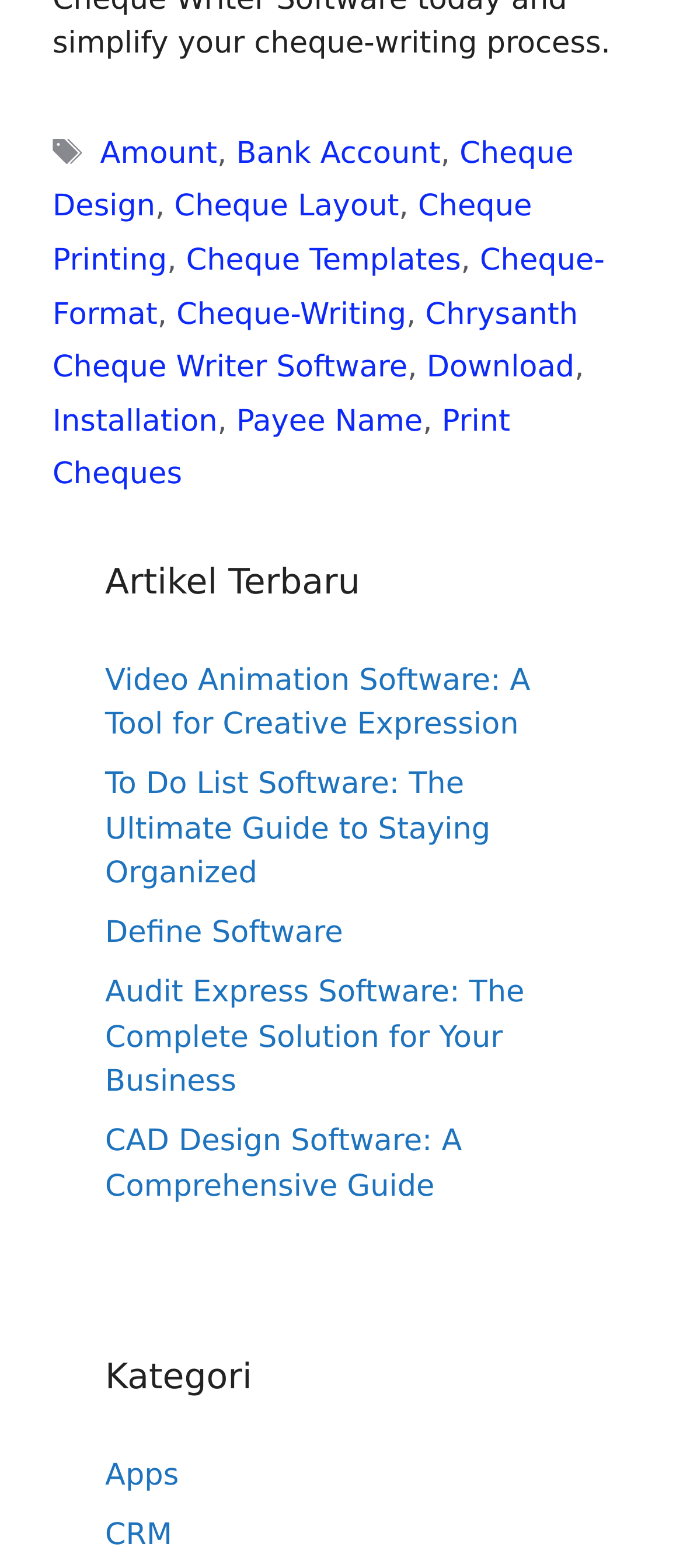Please locate the bounding box coordinates of the region I need to click to follow this instruction: "Click on Cheque Templates".

[0.272, 0.155, 0.675, 0.177]